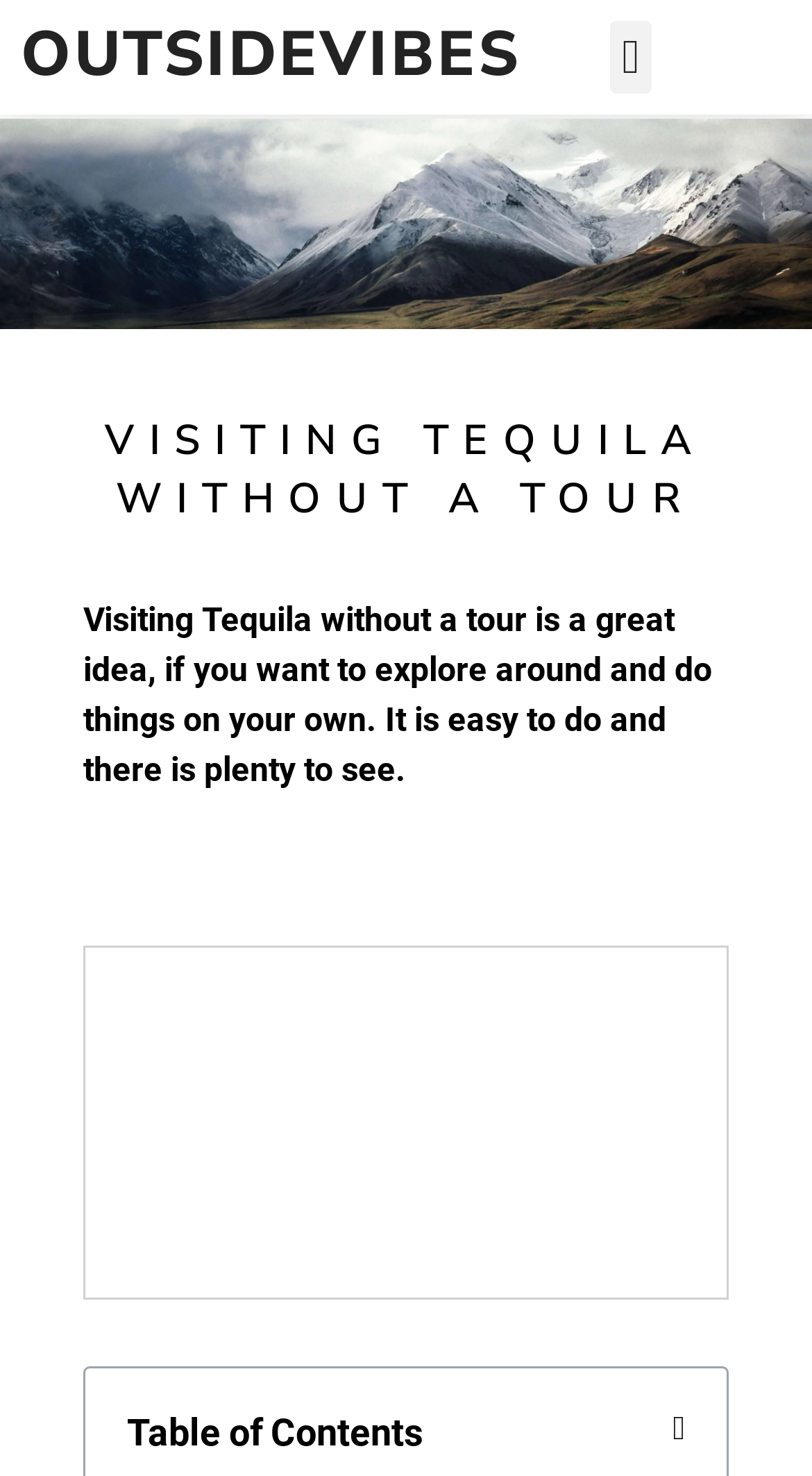Answer the question below with a single word or a brief phrase: 
What is the tone of the webpage?

Informative